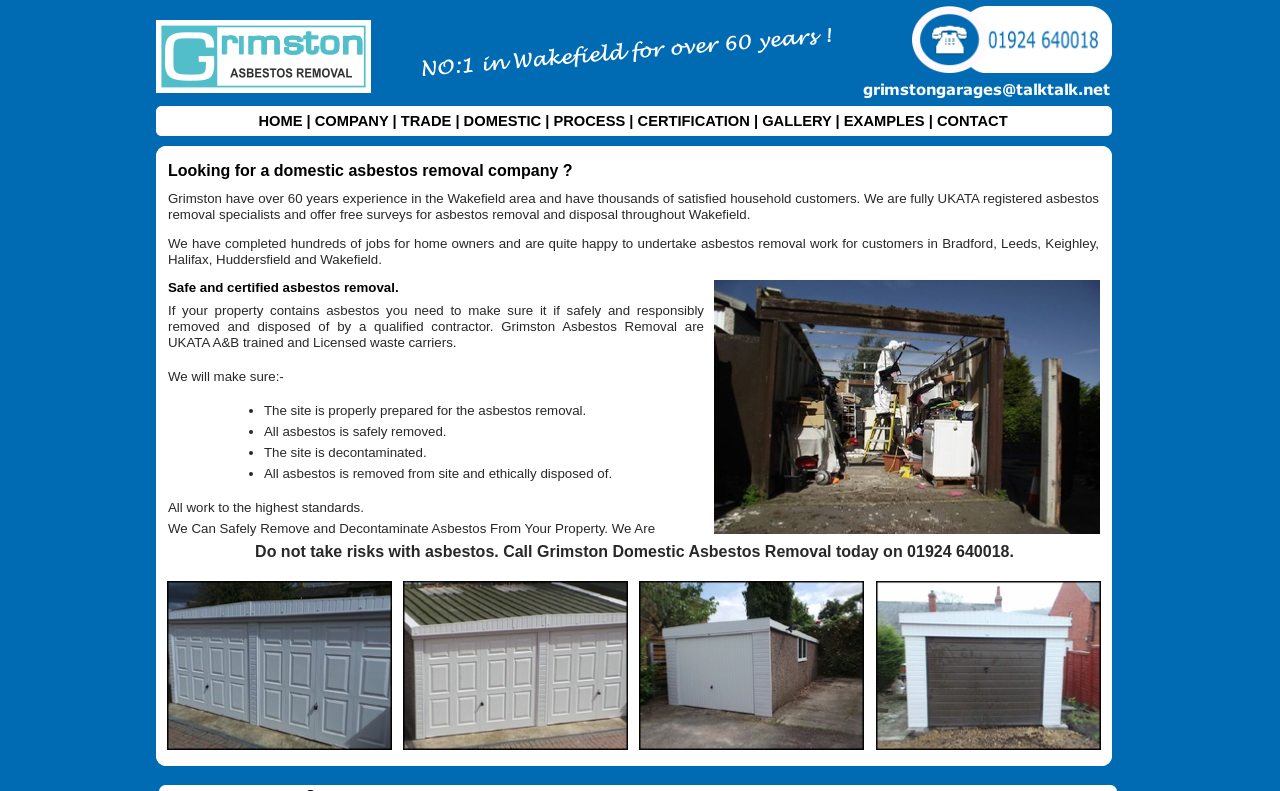Calculate the bounding box coordinates for the UI element based on the following description: "alt="Register for Job Alerts"". Ensure the coordinates are four float numbers between 0 and 1, i.e., [left, top, right, bottom].

None